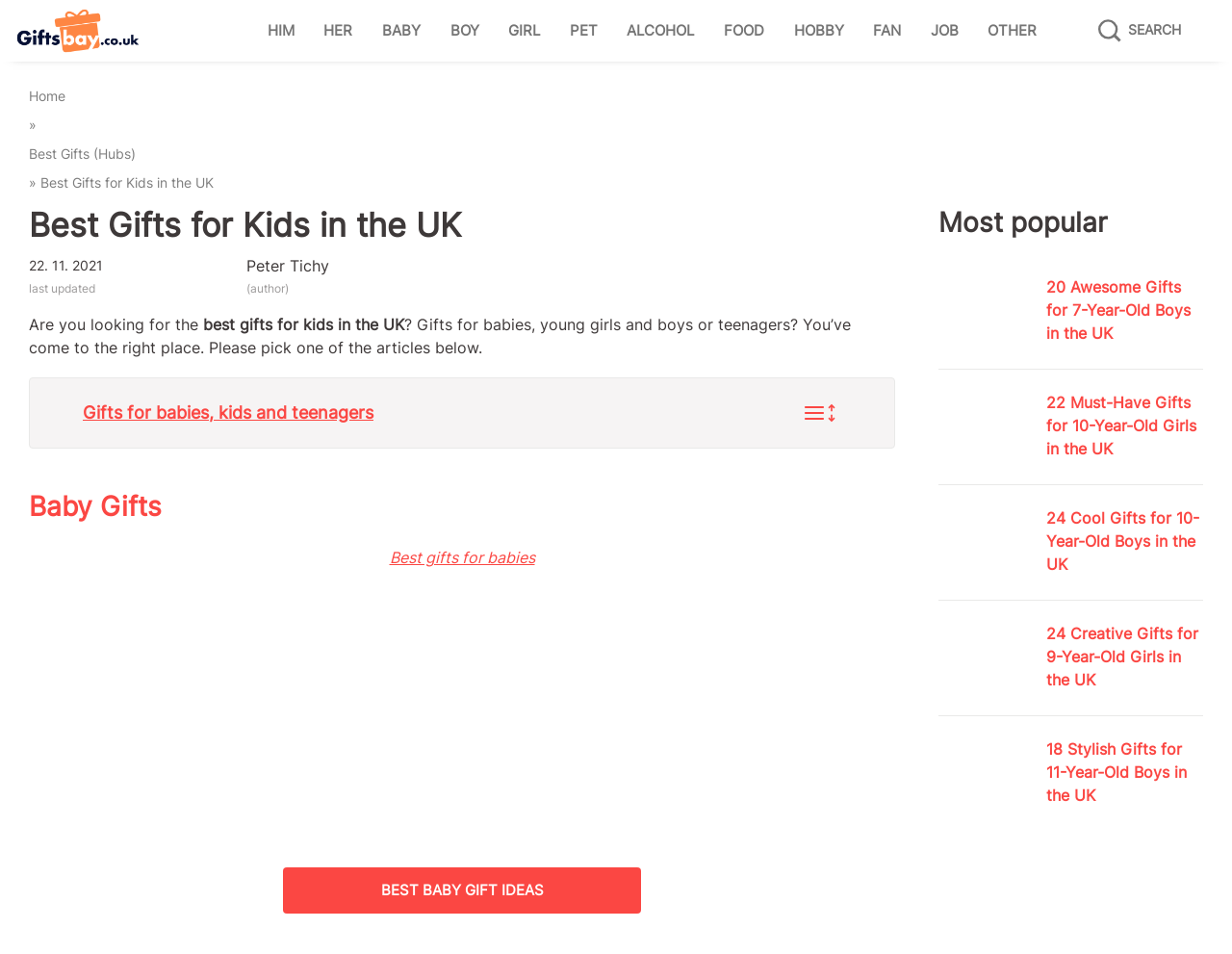Find the bounding box coordinates of the element's region that should be clicked in order to follow the given instruction: "Search for gifts". The coordinates should consist of four float numbers between 0 and 1, i.e., [left, top, right, bottom].

[0.915, 0.022, 0.958, 0.039]